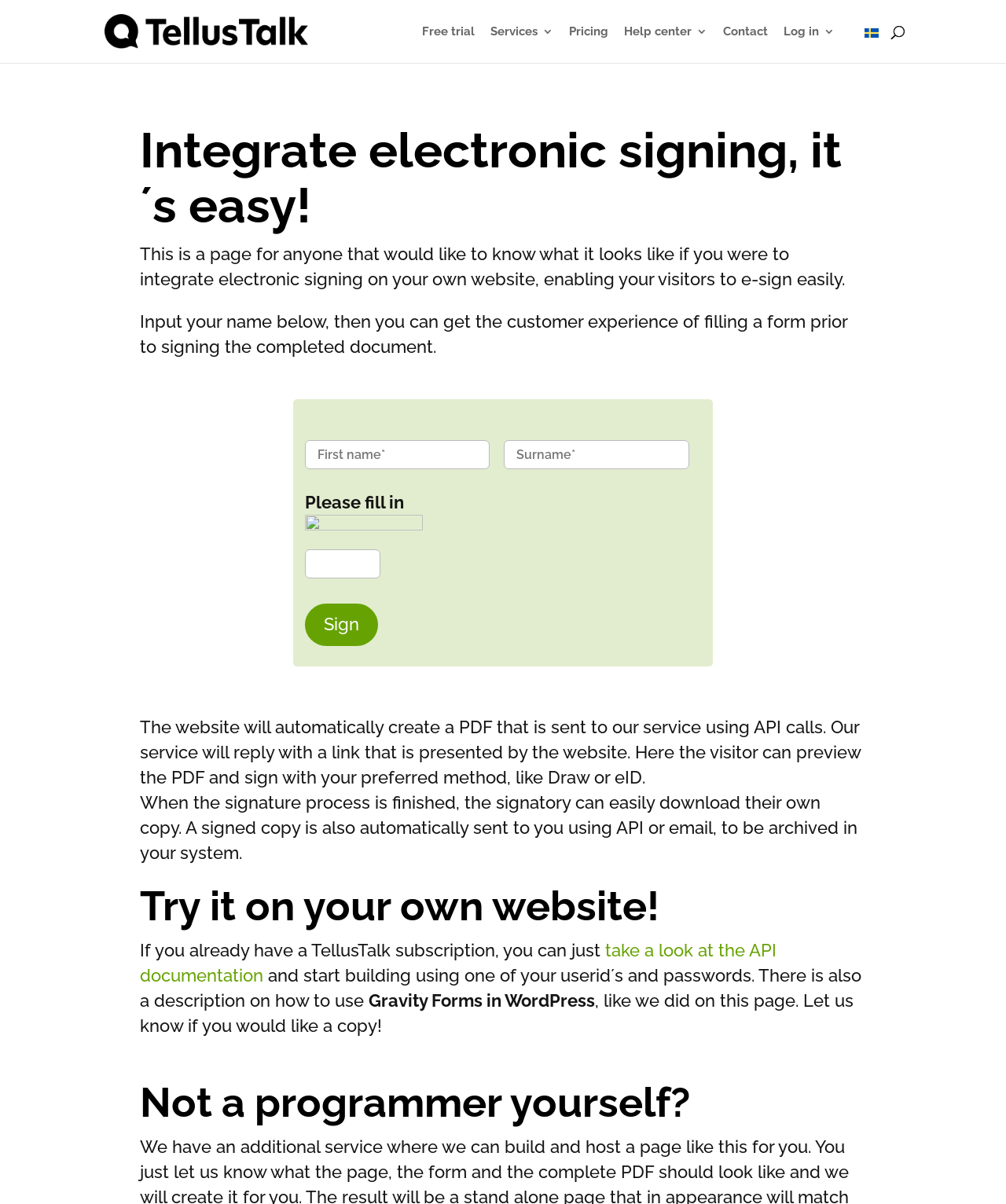Provide a thorough description of the webpage's content and layout.

This webpage is about integrating electronic signing on a website, allowing visitors to easily sign documents online. At the top left, there is a link to "Tellustalk" accompanied by an image, and a row of links to "Free trial", "Services 3", "Pricing", "Help center 3", "Contact", and "Log in 3" on the top right. 

Below the top navigation, there is a search bar spanning across the page. The main content starts with a heading "Integrate electronic signing, it´s easy!" followed by a paragraph explaining the purpose of the page. 

There is a form with input fields for "First name" and "Surname", both marked as required, and a "Sign" button below. The form is accompanied by explanatory text describing the electronic signing process, including the creation of a PDF, signing with preferred methods, and downloading or sending the signed document.

Further down, there are two more headings: "Try it on your own website!" and "Not a programmer yourself?". The text below these headings provides guidance on how to integrate electronic signing on one's own website, including links to API documentation and a description of using Gravity Forms in WordPress.